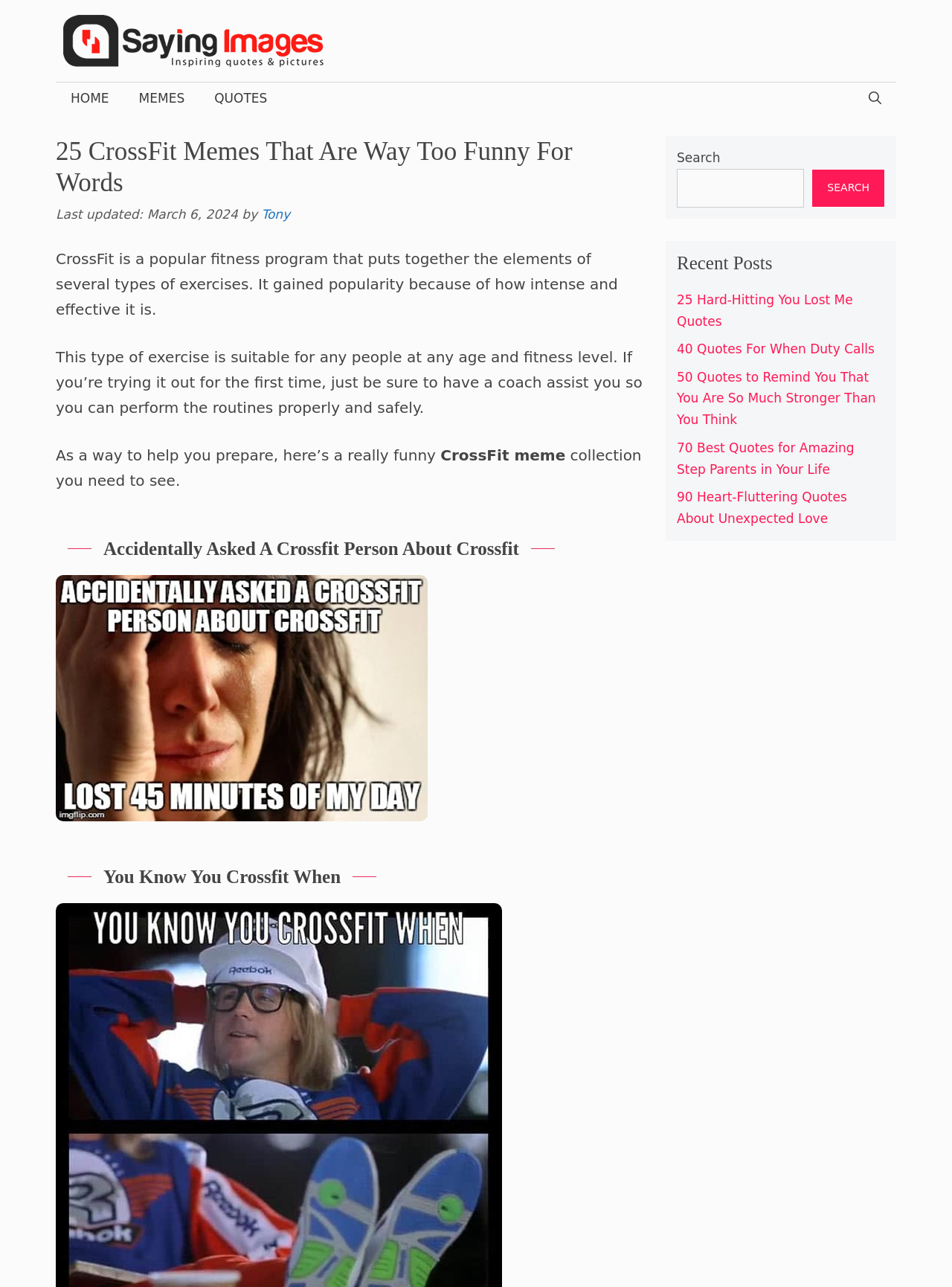Please locate the bounding box coordinates of the element's region that needs to be clicked to follow the instruction: "Open the search bar". The bounding box coordinates should be provided as four float numbers between 0 and 1, i.e., [left, top, right, bottom].

[0.897, 0.064, 0.941, 0.088]